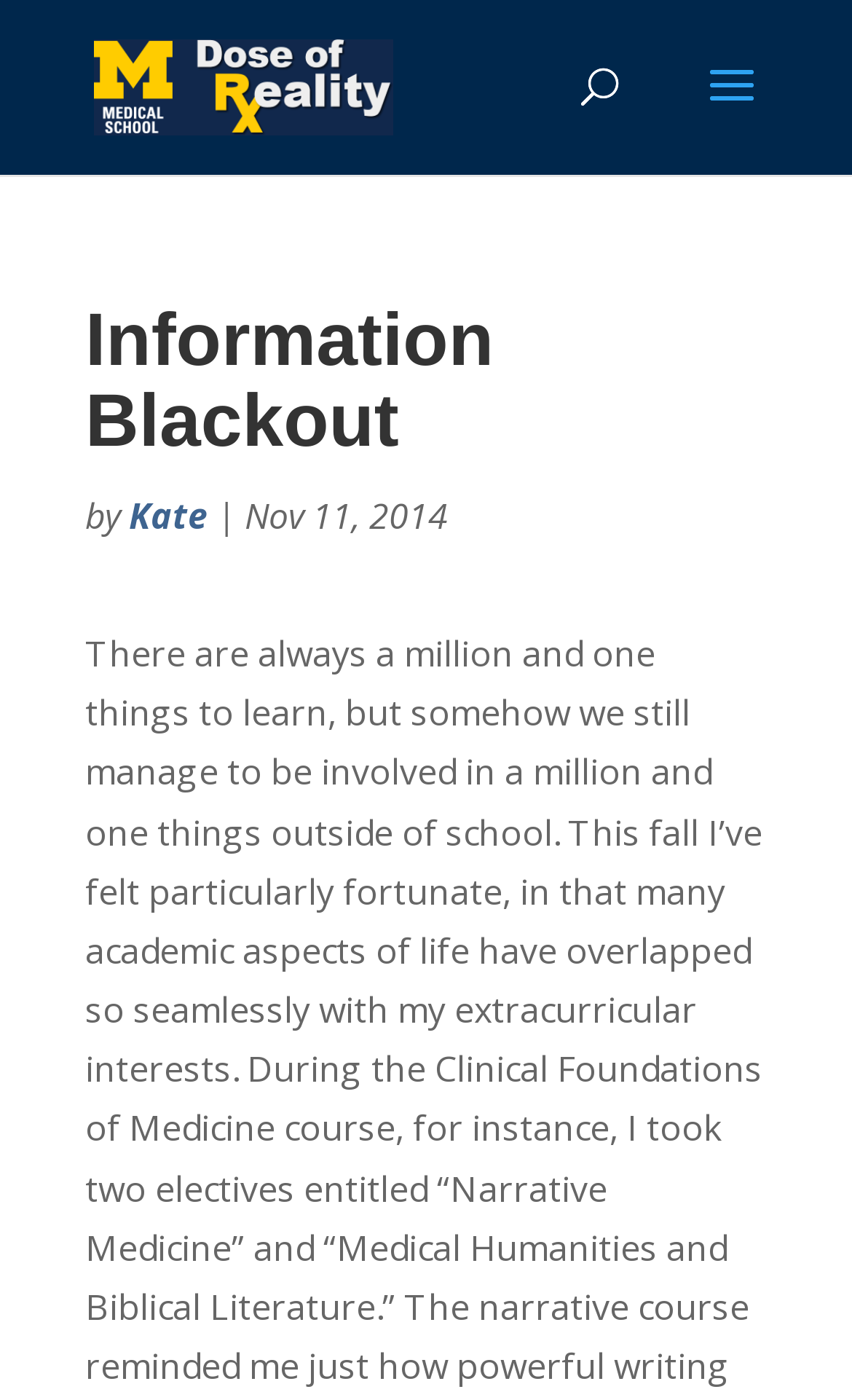What is the purpose of the search bar?
Using the visual information from the image, give a one-word or short-phrase answer.

To search the website